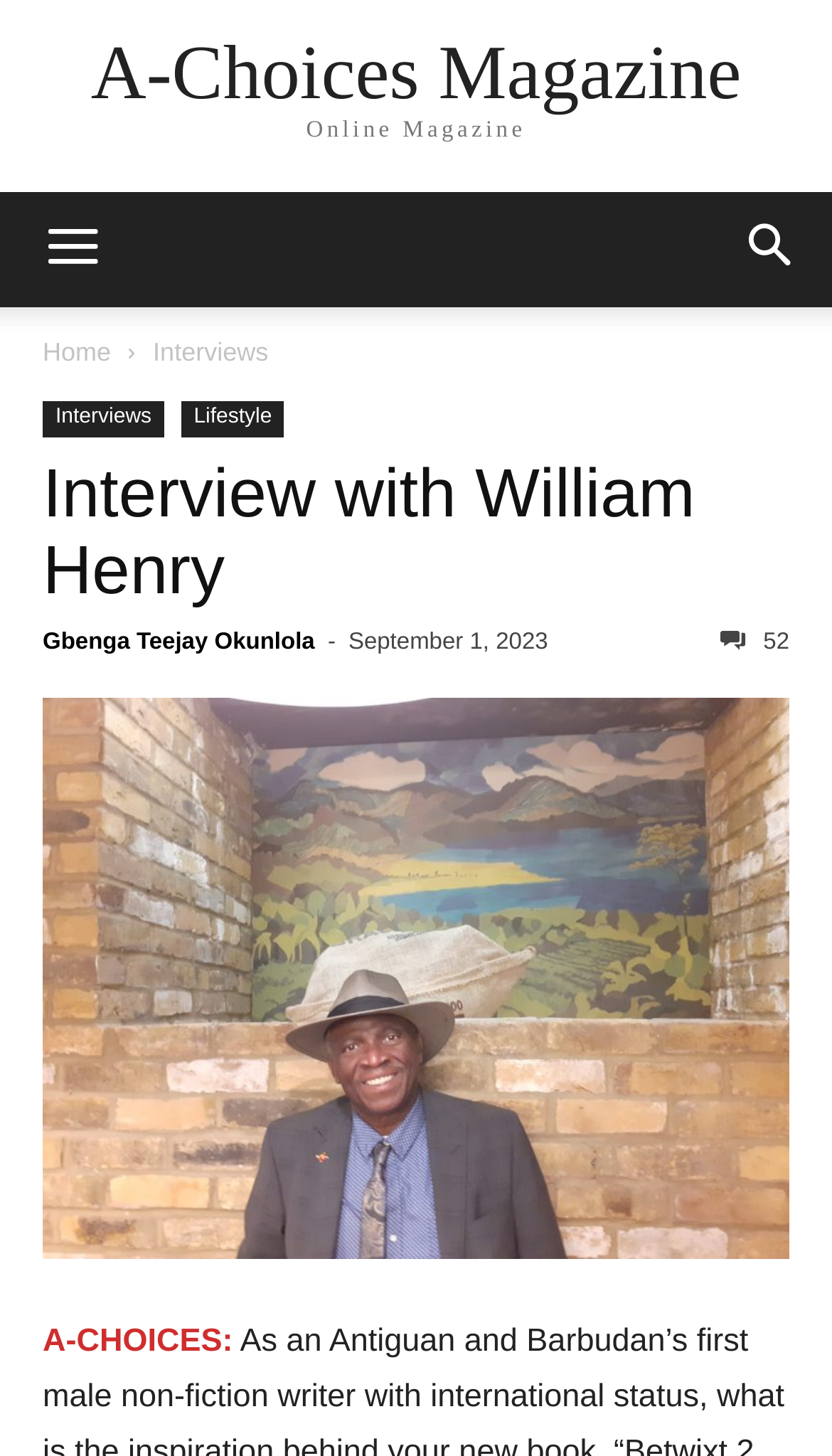What is the name of the online magazine?
Answer the question with just one word or phrase using the image.

A-Choices Magazine